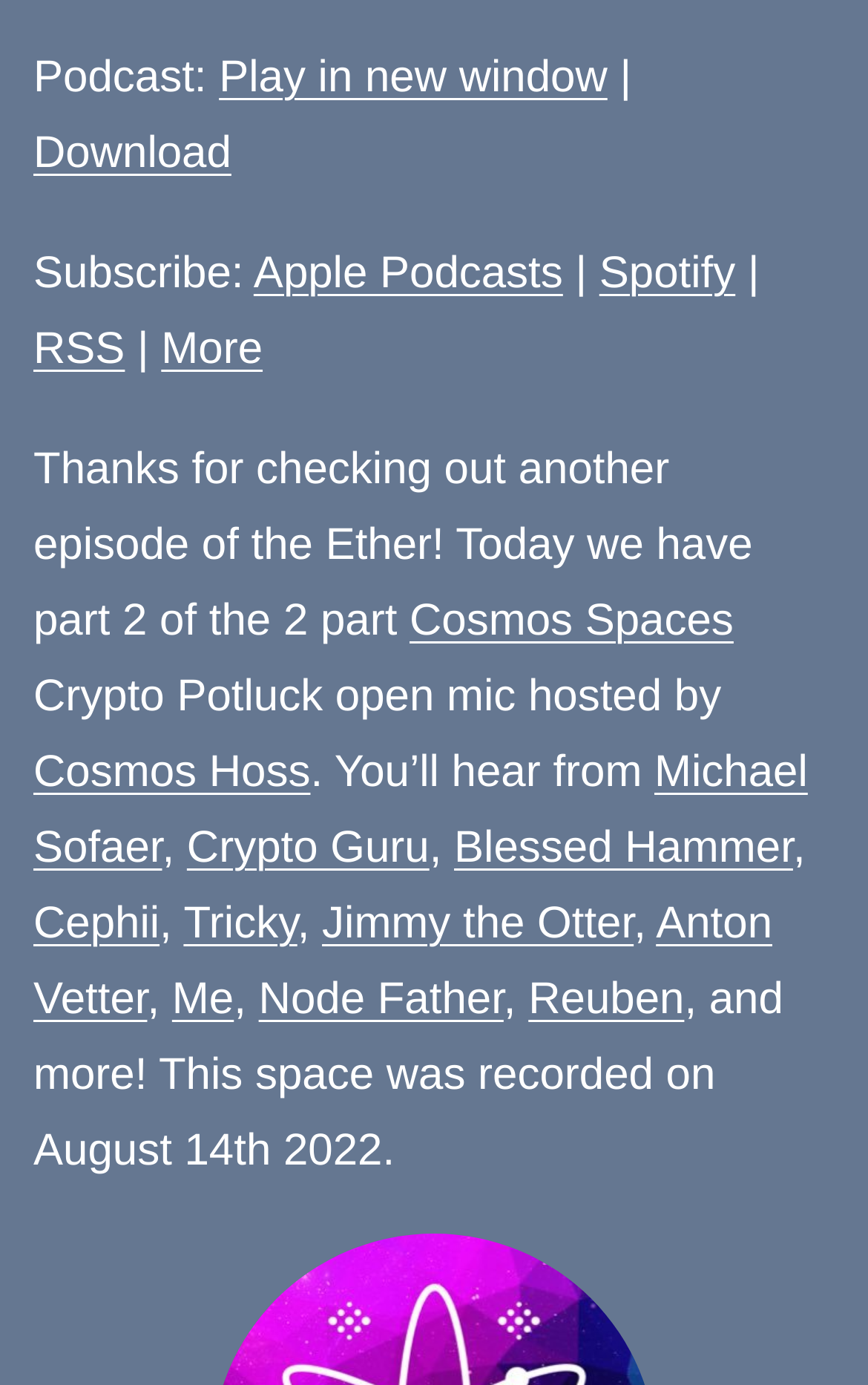Determine the bounding box coordinates of the clickable element necessary to fulfill the instruction: "Play the podcast in a new window". Provide the coordinates as four float numbers within the 0 to 1 range, i.e., [left, top, right, bottom].

[0.252, 0.038, 0.7, 0.074]